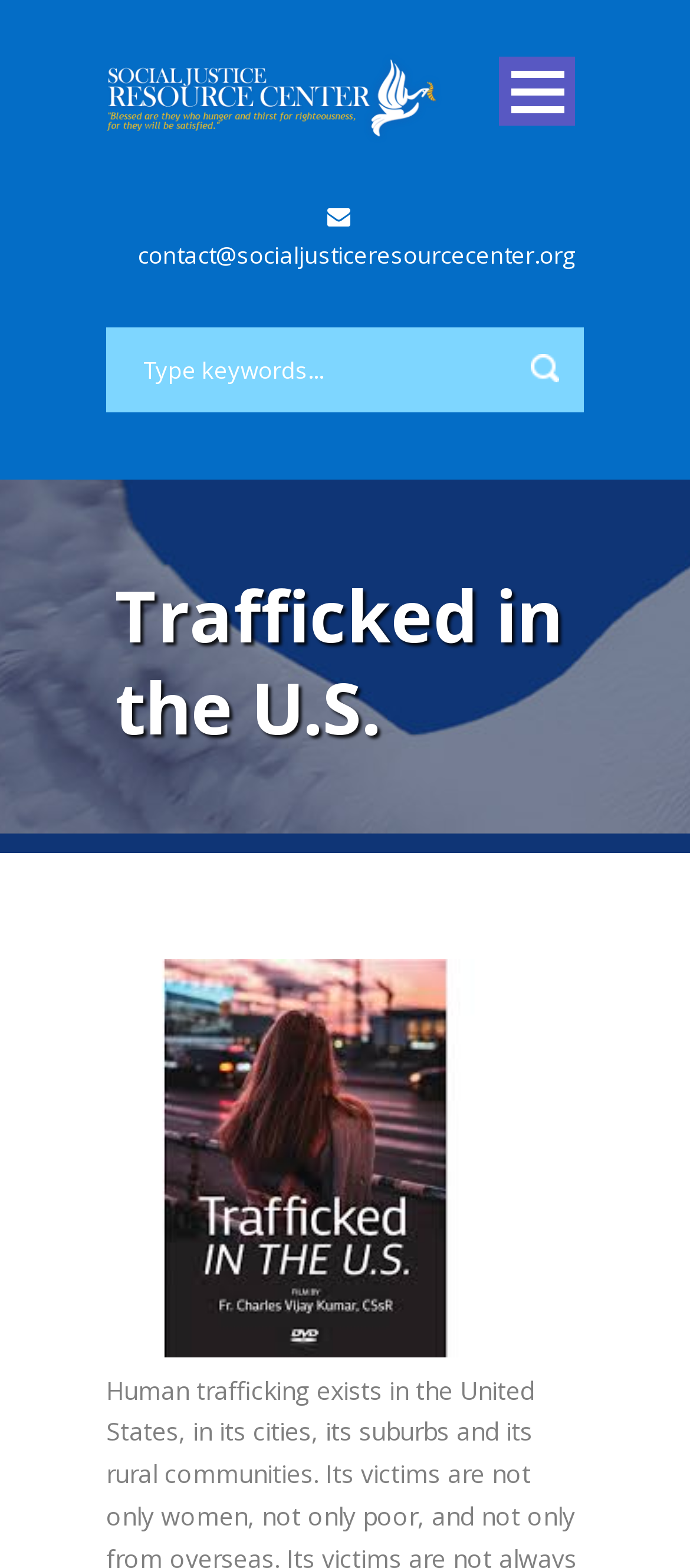Please pinpoint the bounding box coordinates for the region I should click to adhere to this instruction: "Click on the 'Home' link".

[0.154, 0.114, 0.846, 0.17]